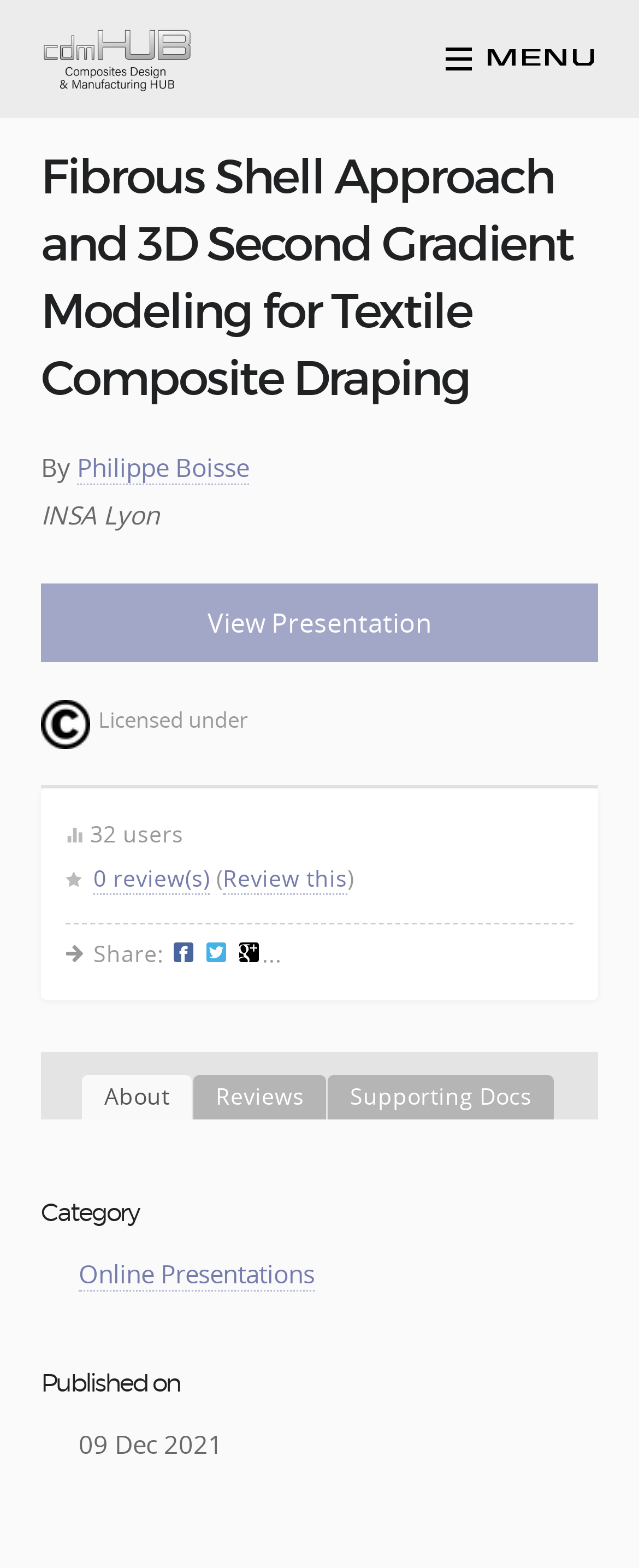Could you specify the bounding box coordinates for the clickable section to complete the following instruction: "View the presentation"?

[0.064, 0.372, 0.936, 0.422]